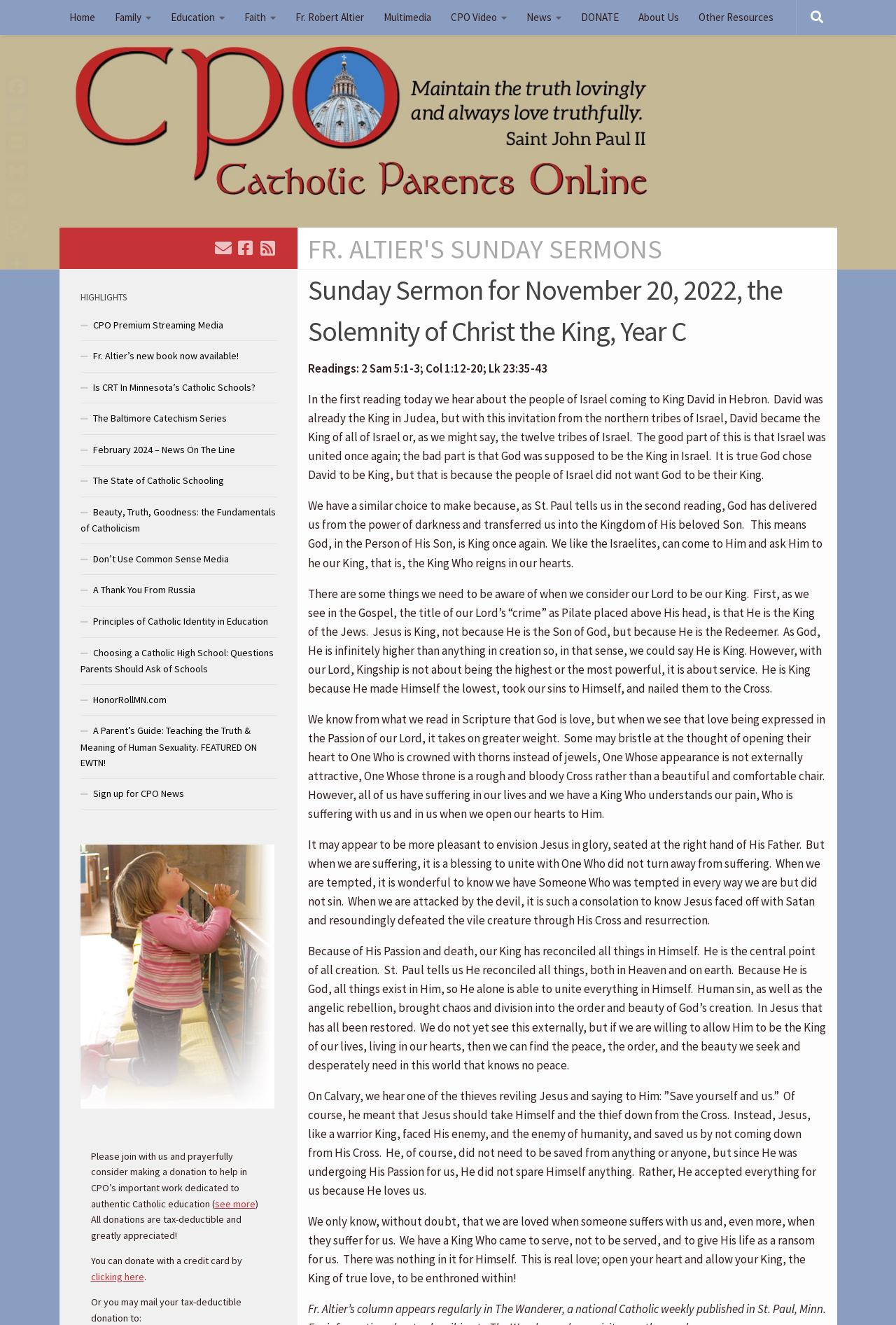Specify the bounding box coordinates of the element's area that should be clicked to execute the given instruction: "Click the 'Home' link". The coordinates should be four float numbers between 0 and 1, i.e., [left, top, right, bottom].

[0.066, 0.0, 0.117, 0.026]